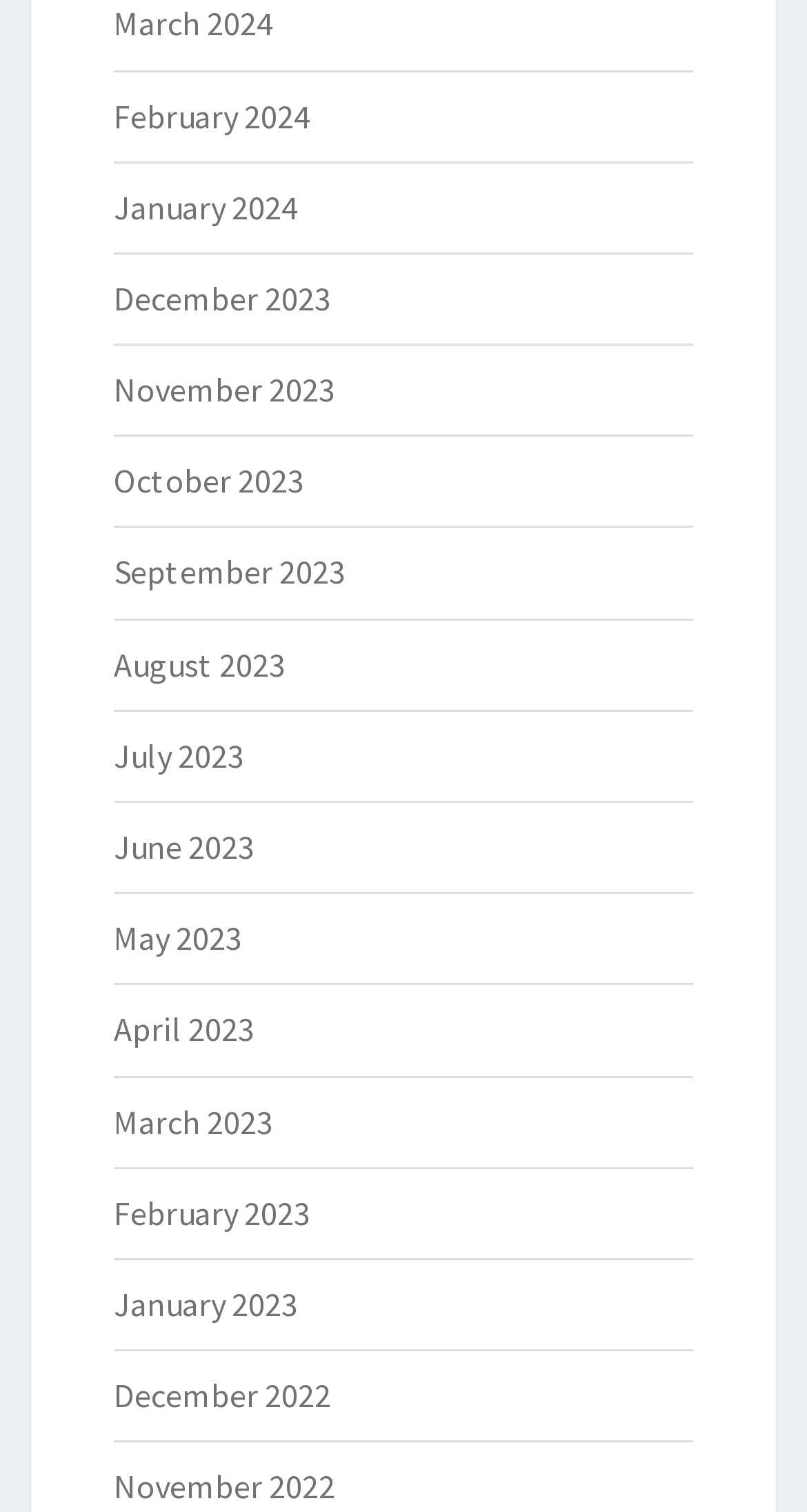What is the month listed just above August 2023?
Please use the image to provide a one-word or short phrase answer.

July 2023